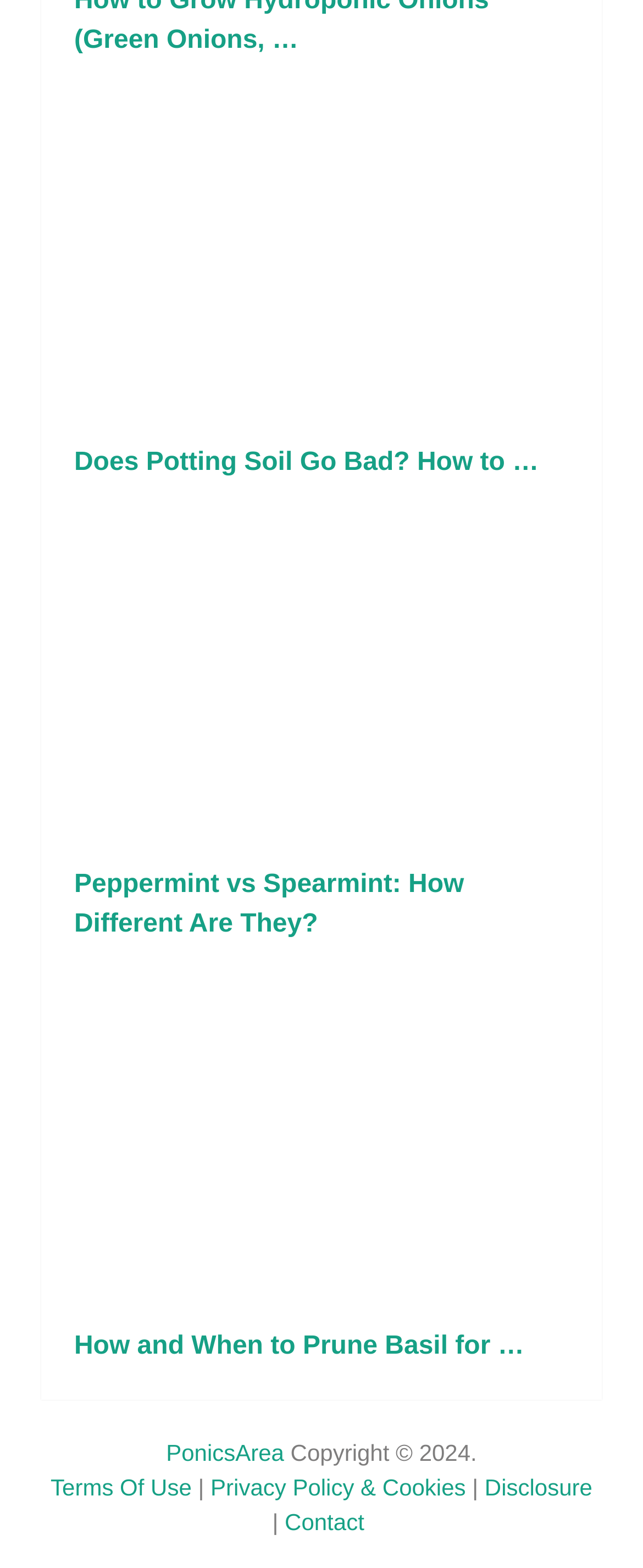What is the copyright year of the website?
Please ensure your answer to the question is detailed and covers all necessary aspects.

I found a StaticText element with the text 'Copyright © 2024.', which indicates the copyright year of the website.